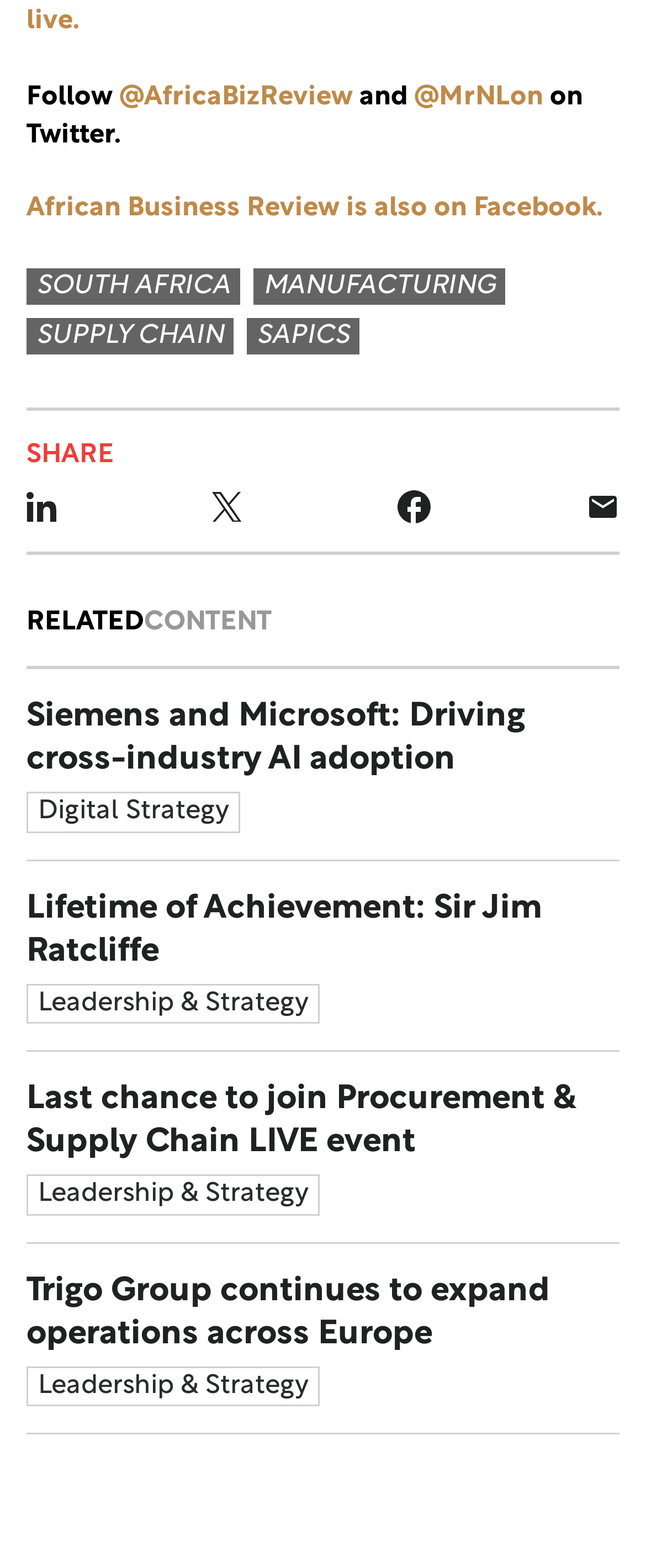Determine the bounding box coordinates of the area to click in order to meet this instruction: "Read Siemens and Microsoft: Driving cross-industry AI adoption article".

[0.041, 0.427, 0.959, 0.549]